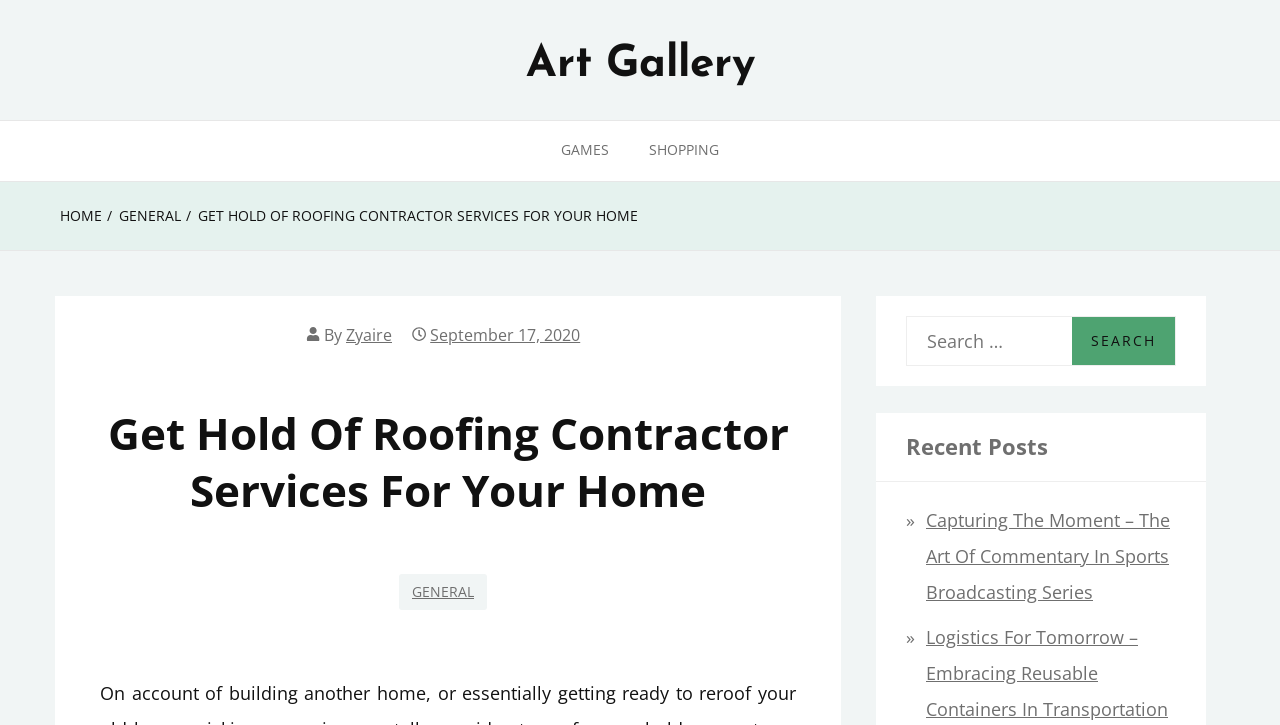What is the category of the current page?
Carefully analyze the image and provide a detailed answer to the question.

I found the category of the current page by looking at the breadcrumbs navigation, which shows the current page is under the 'GENERAL' category.